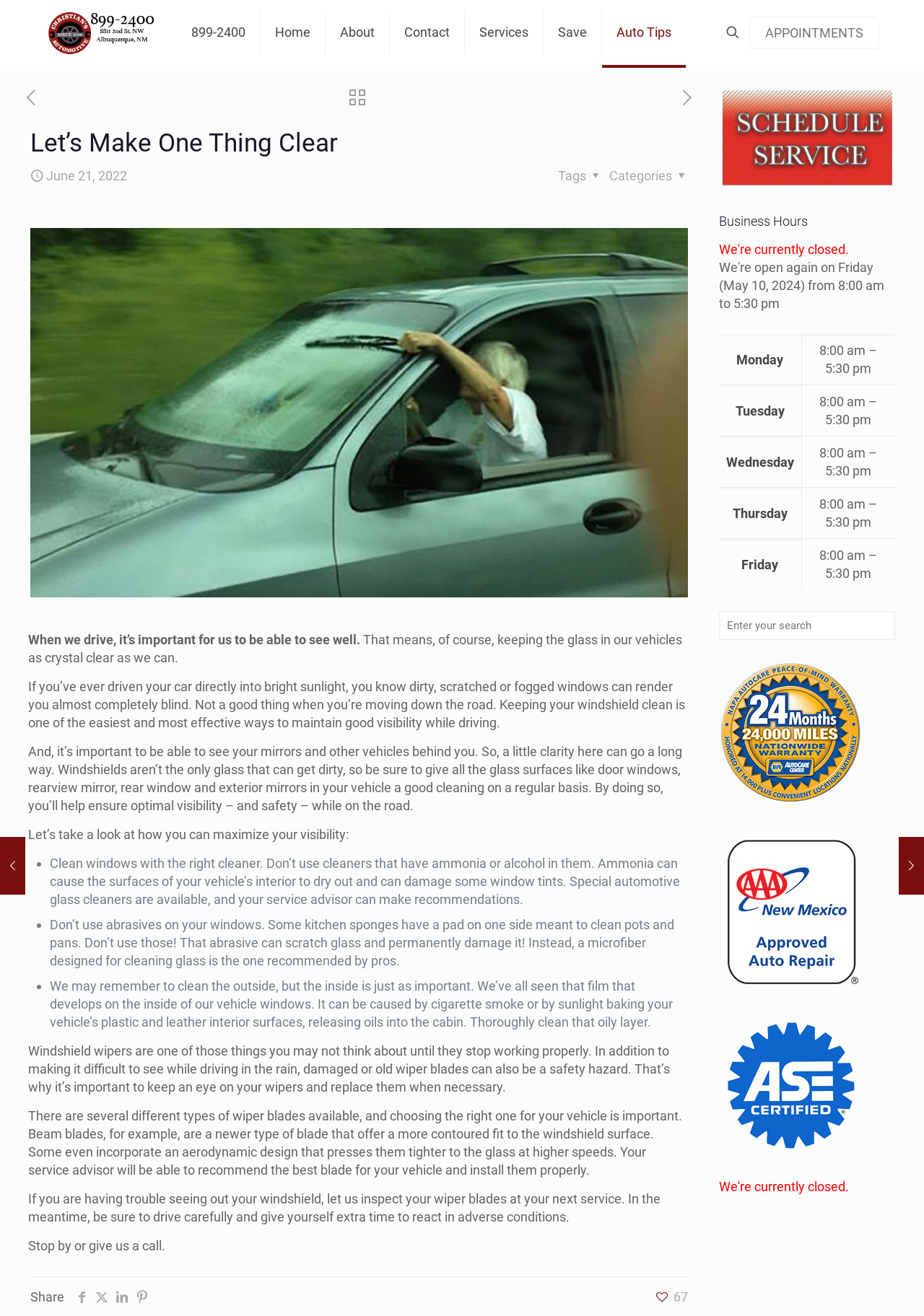Could you determine the bounding box coordinates of the clickable element to complete the instruction: "search for something"? Provide the coordinates as four float numbers between 0 and 1, i.e., [left, top, right, bottom].

[0.778, 0.464, 0.969, 0.486]